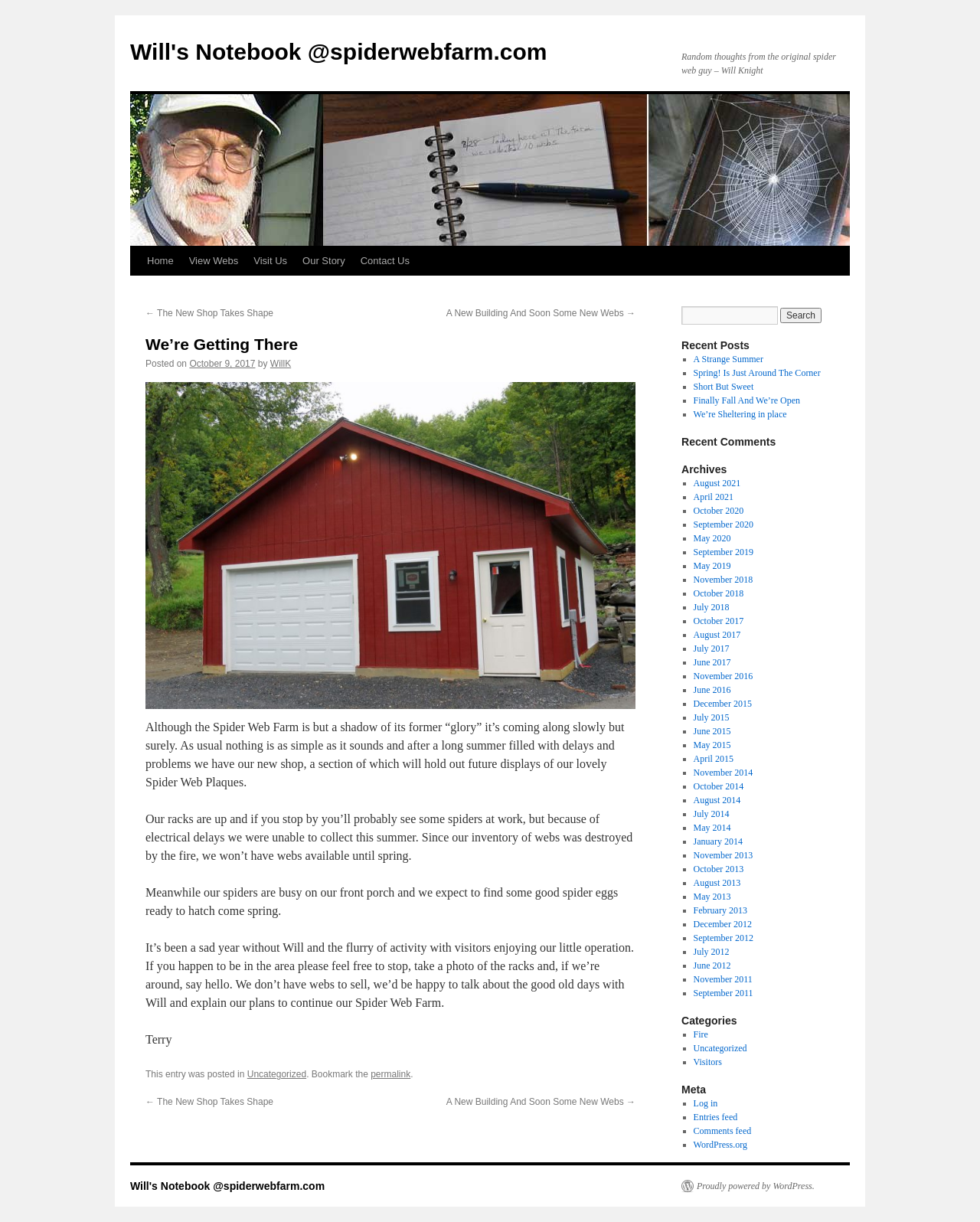Pinpoint the bounding box coordinates of the clickable element needed to complete the instruction: "Search for something". The coordinates should be provided as four float numbers between 0 and 1: [left, top, right, bottom].

[0.695, 0.251, 0.794, 0.266]